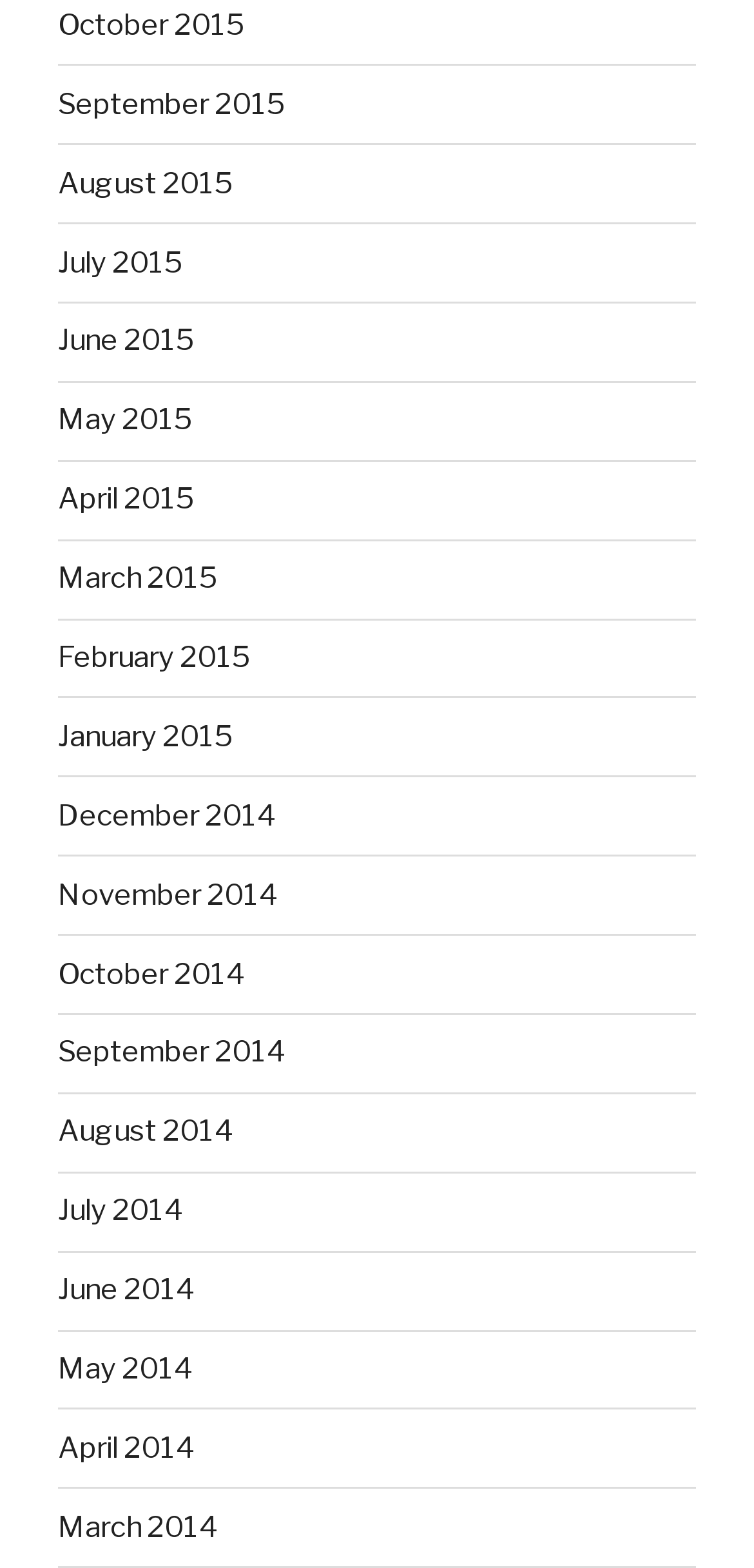Please determine the bounding box coordinates of the area that needs to be clicked to complete this task: 'Check 'Growth:''. The coordinates must be four float numbers between 0 and 1, formatted as [left, top, right, bottom].

None